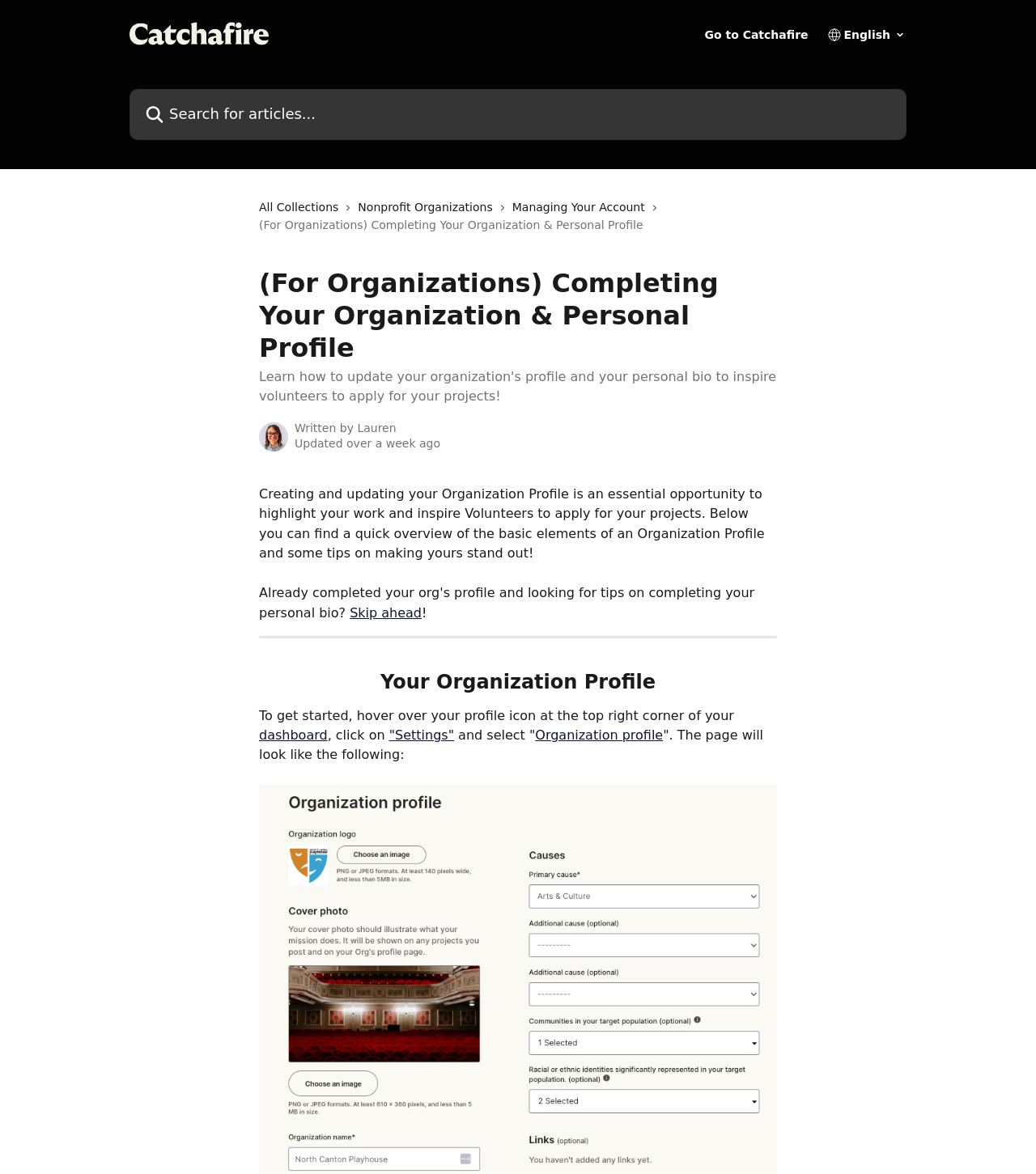Please locate the clickable area by providing the bounding box coordinates to follow this instruction: "Update your organization profile".

[0.25, 0.62, 0.64, 0.633]